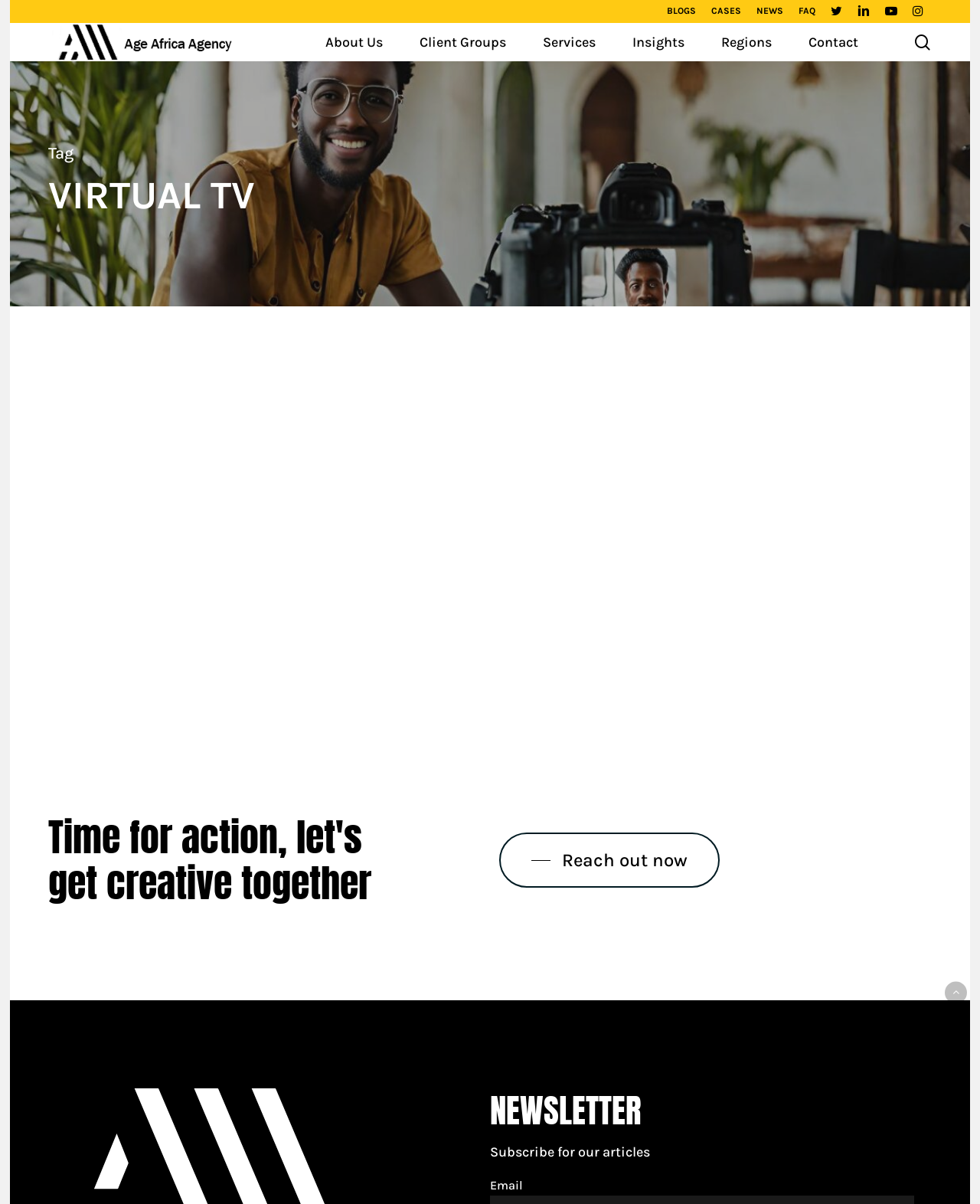What type of content is featured in the main section of the webpage?
Please provide a detailed and thorough answer to the question.

The main section of the webpage features an article about Age Virtual TV, which includes a heading, an image, and a brief description of what Age Virtual TV is.